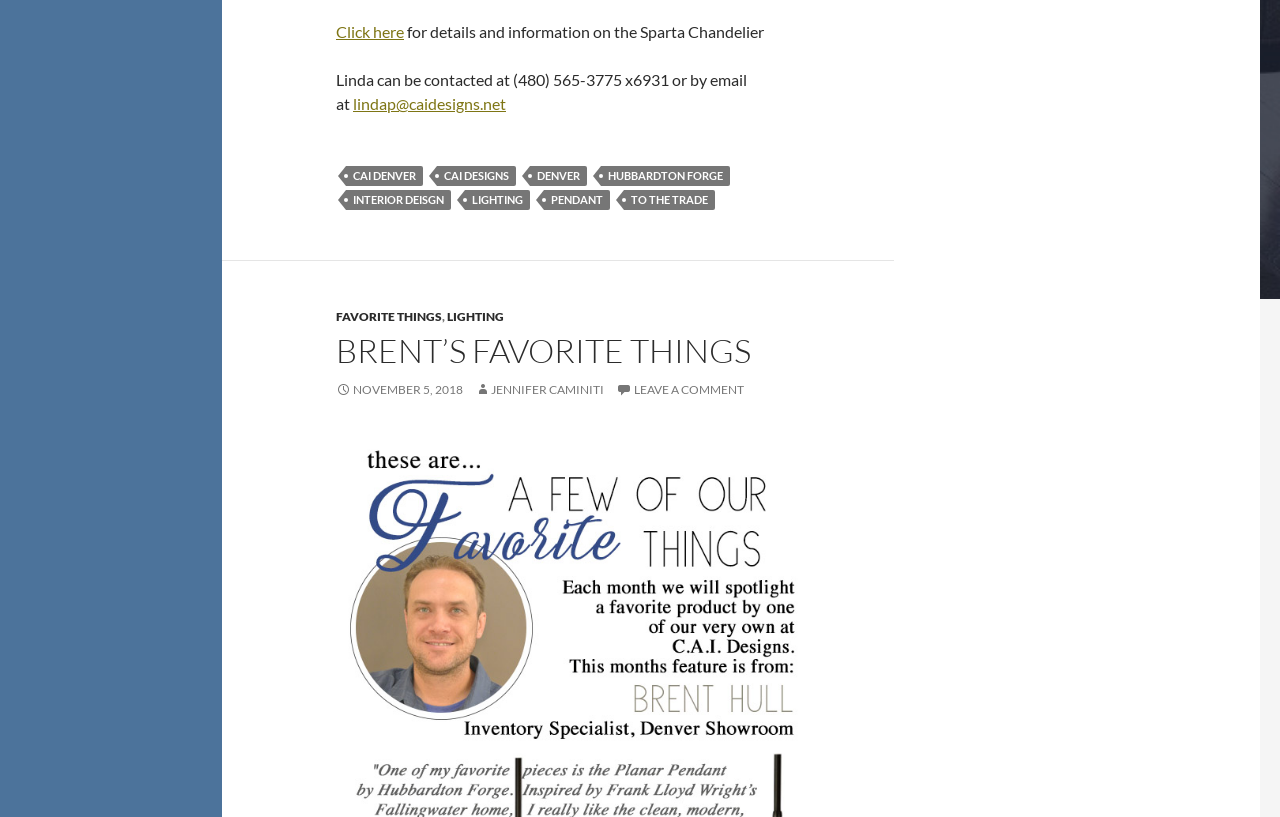Determine the bounding box coordinates of the clickable element necessary to fulfill the instruction: "Contact Linda via email". Provide the coordinates as four float numbers within the 0 to 1 range, i.e., [left, top, right, bottom].

[0.276, 0.115, 0.395, 0.138]